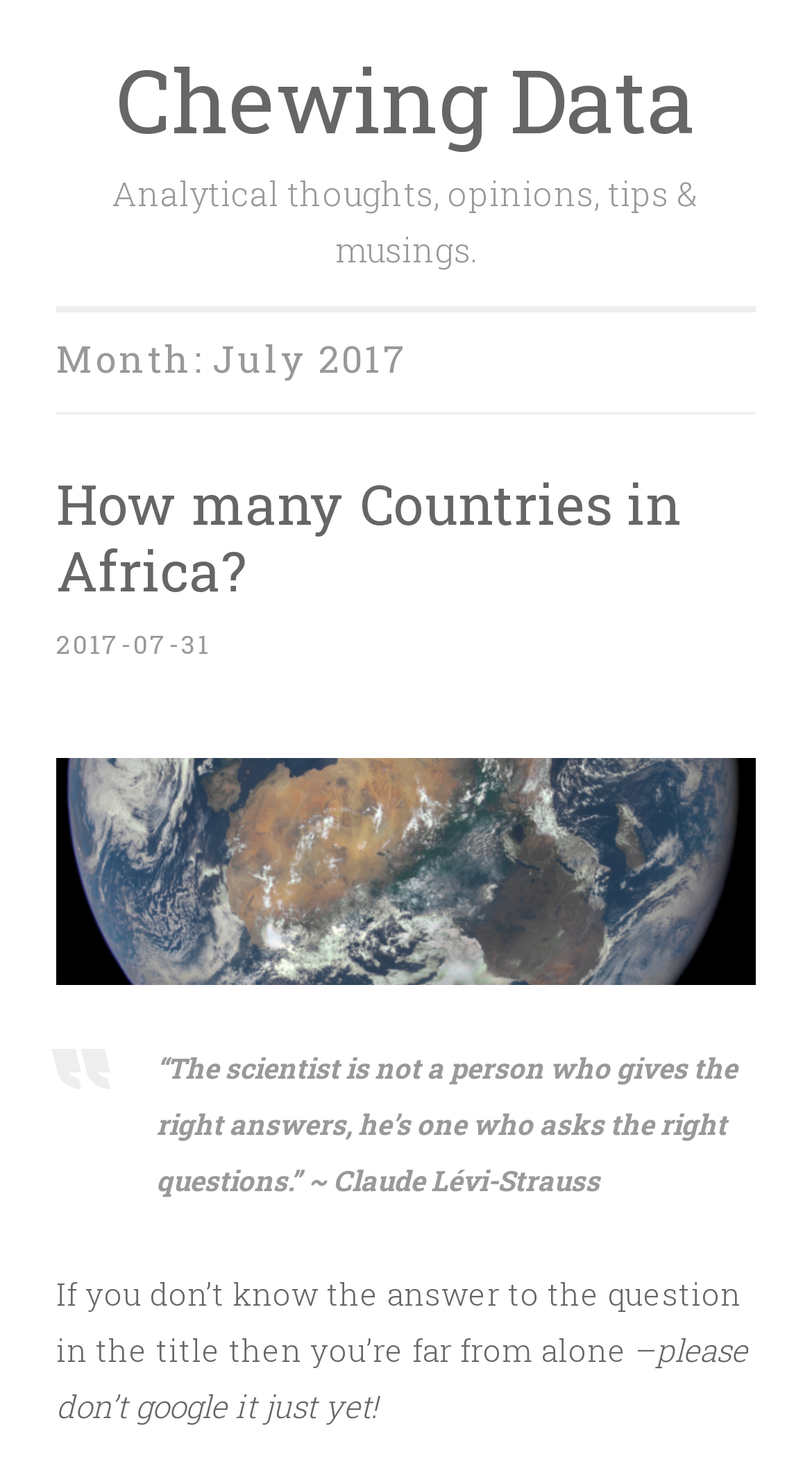Provide a one-word or brief phrase answer to the question:
Who is the author of the quote mentioned in the article?

Claude Lévi-Strauss